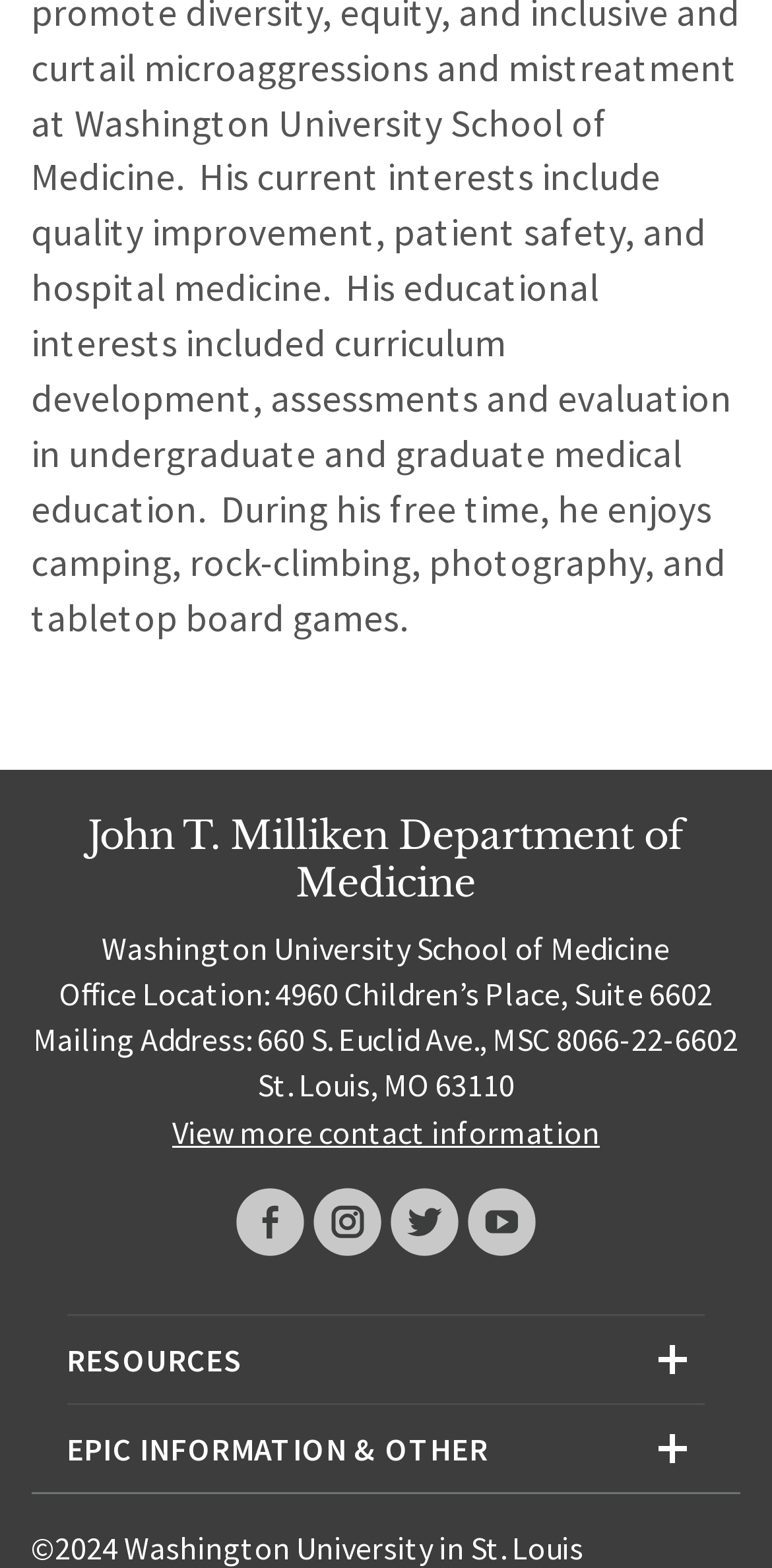What is the city and state of the mailing address?
Provide a detailed and well-explained answer to the question.

The city and state of the mailing address can be found in the StaticText element with the text 'St. Louis, MO 63110' which is located below the office location.